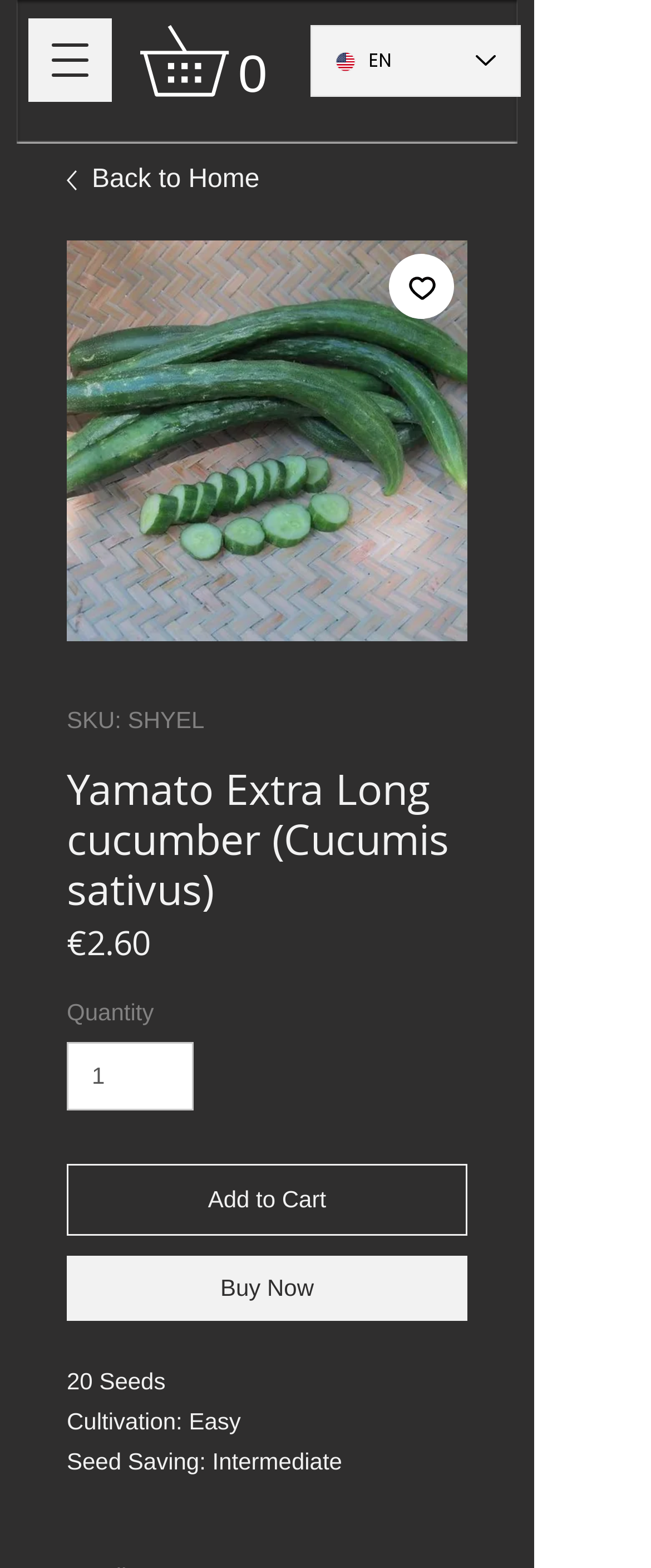What is the language currently selected on the website?
Look at the image and respond with a single word or a short phrase.

English